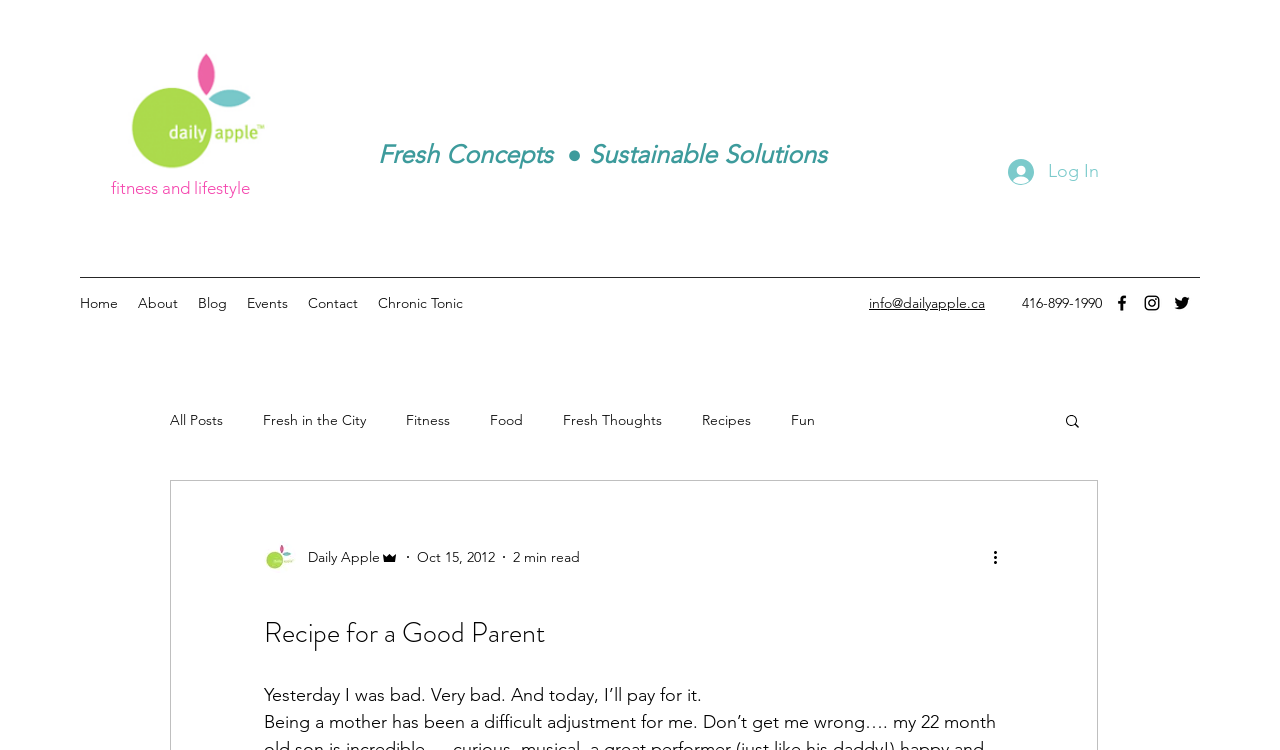Identify the bounding box coordinates for the region to click in order to carry out this instruction: "Search for something". Provide the coordinates using four float numbers between 0 and 1, formatted as [left, top, right, bottom].

[0.83, 0.549, 0.845, 0.577]